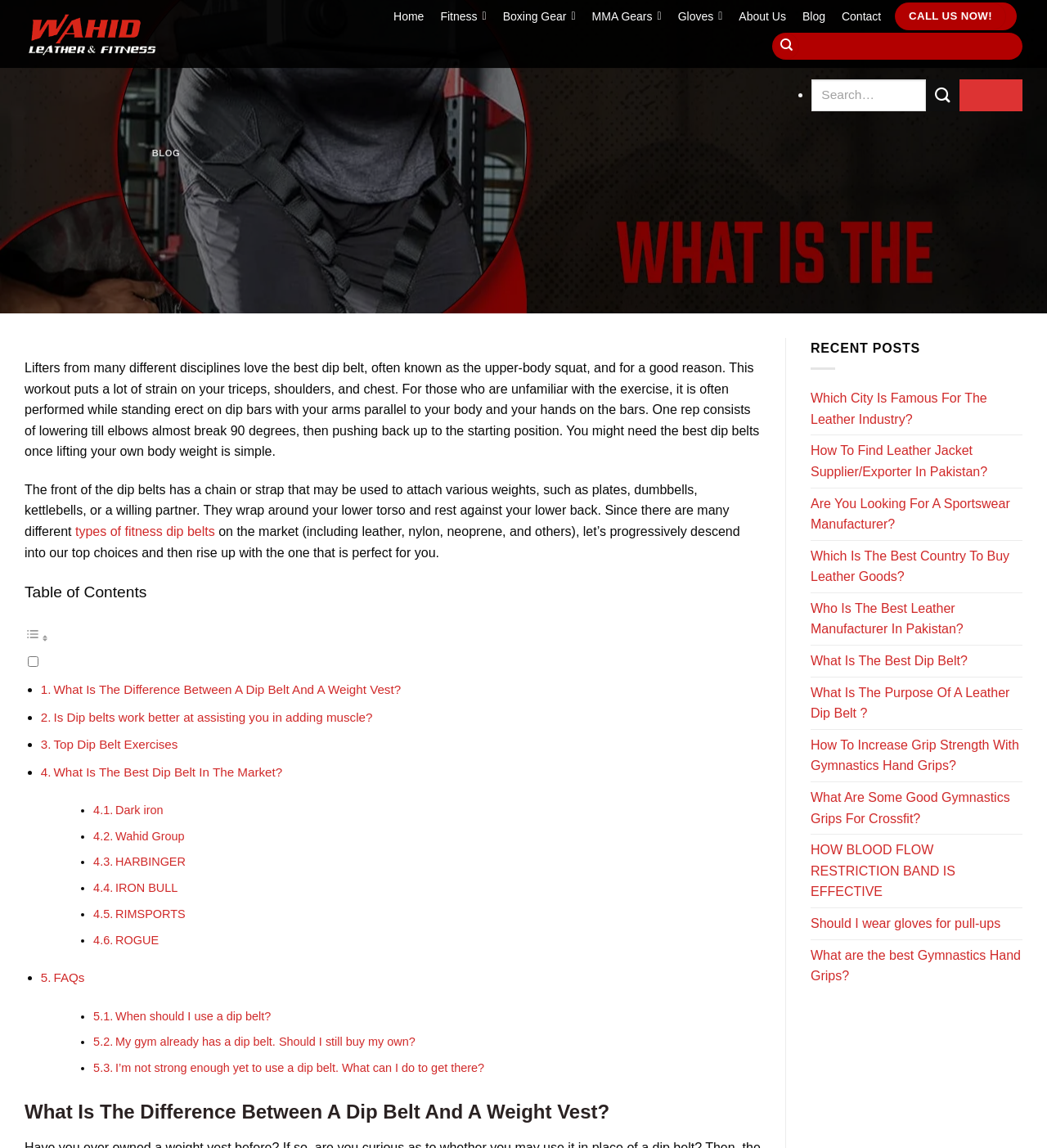Determine the bounding box coordinates for the clickable element to execute this instruction: "Read the blog post". Provide the coordinates as four float numbers between 0 and 1, i.e., [left, top, right, bottom].

[0.023, 0.142, 0.294, 0.168]